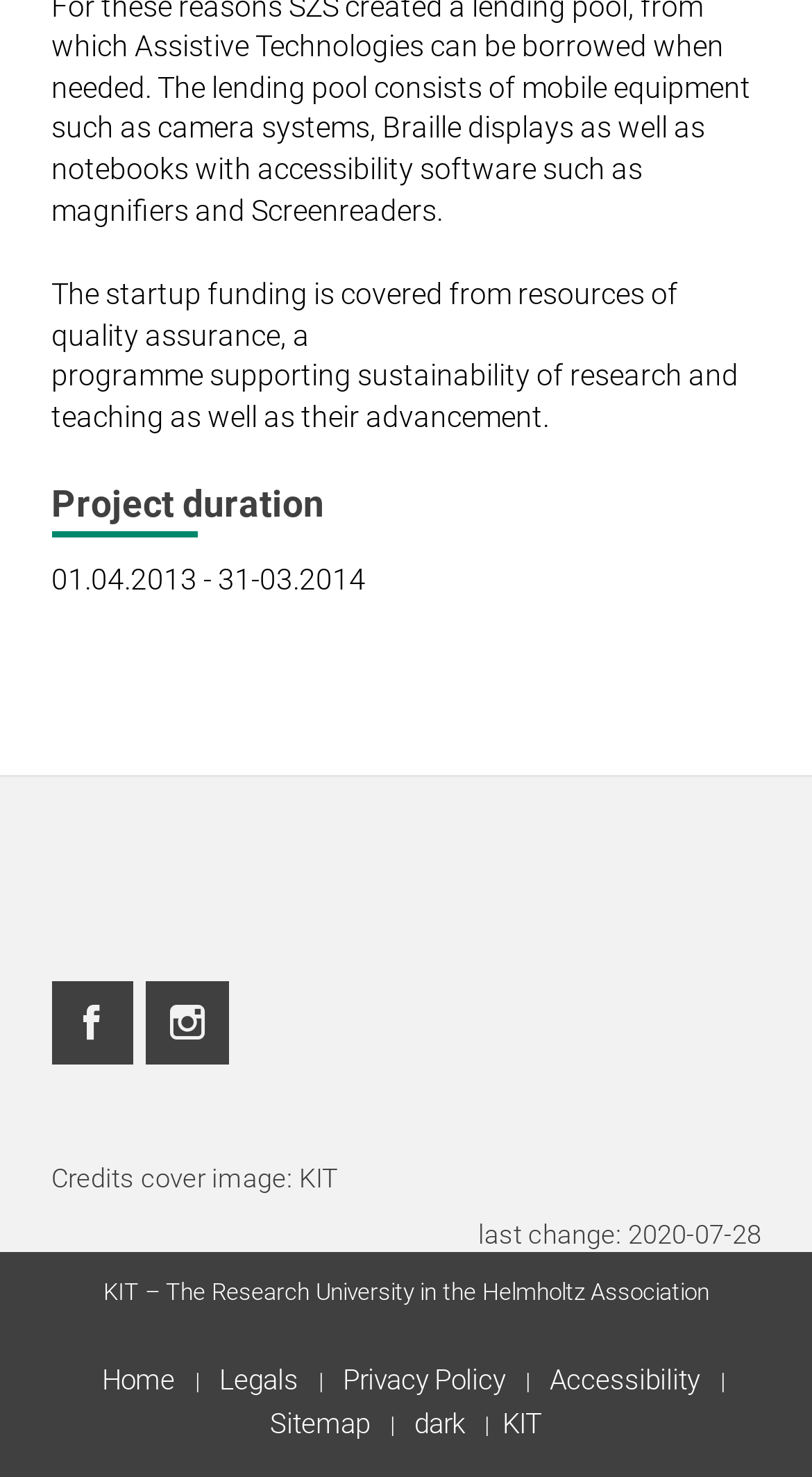Respond with a single word or short phrase to the following question: 
How many social media links are available?

2